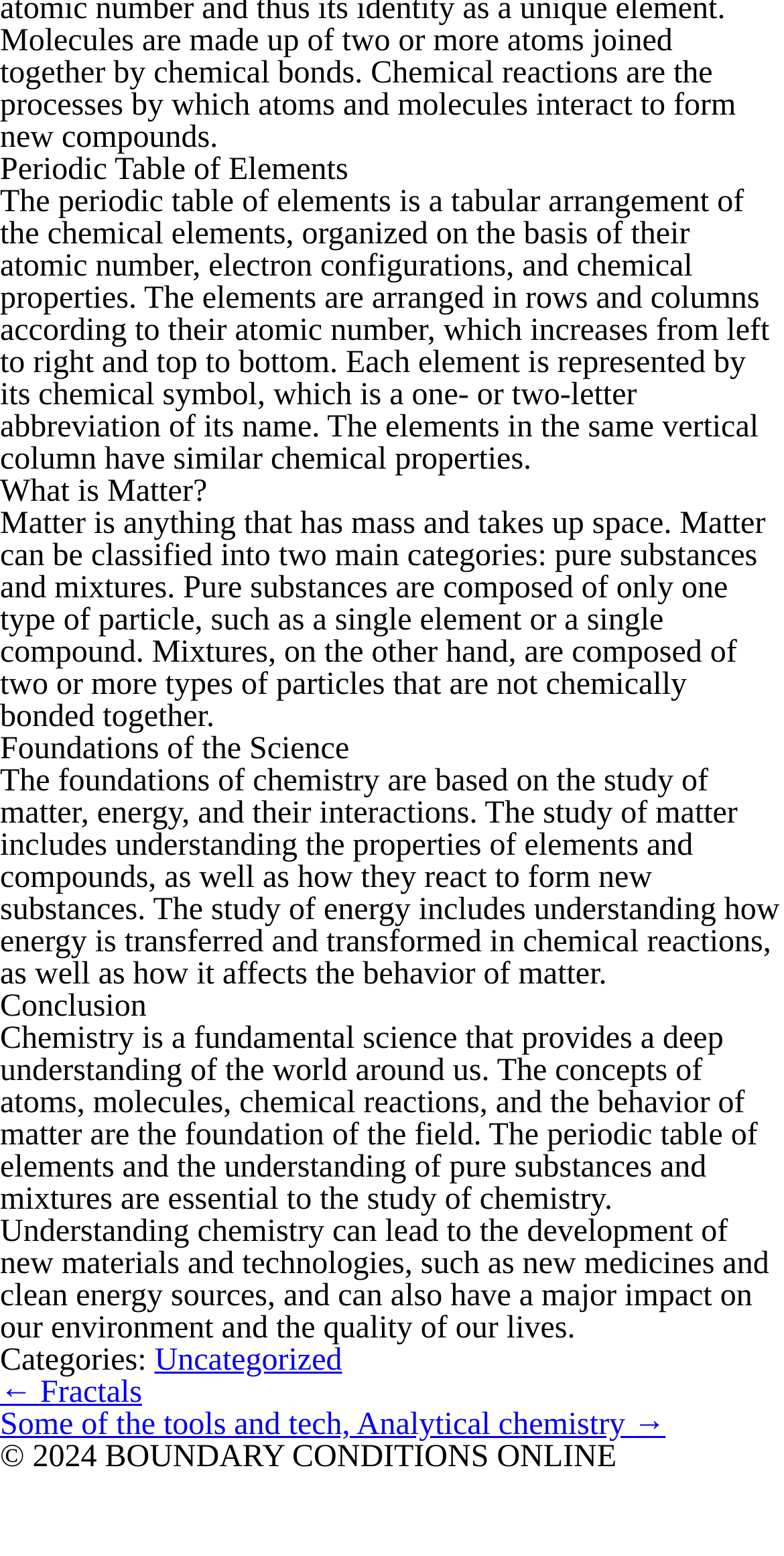Determine the bounding box for the HTML element described here: "← Fractals". The coordinates should be given as [left, top, right, bottom] with each number being a float between 0 and 1.

[0.0, 0.884, 0.181, 0.906]